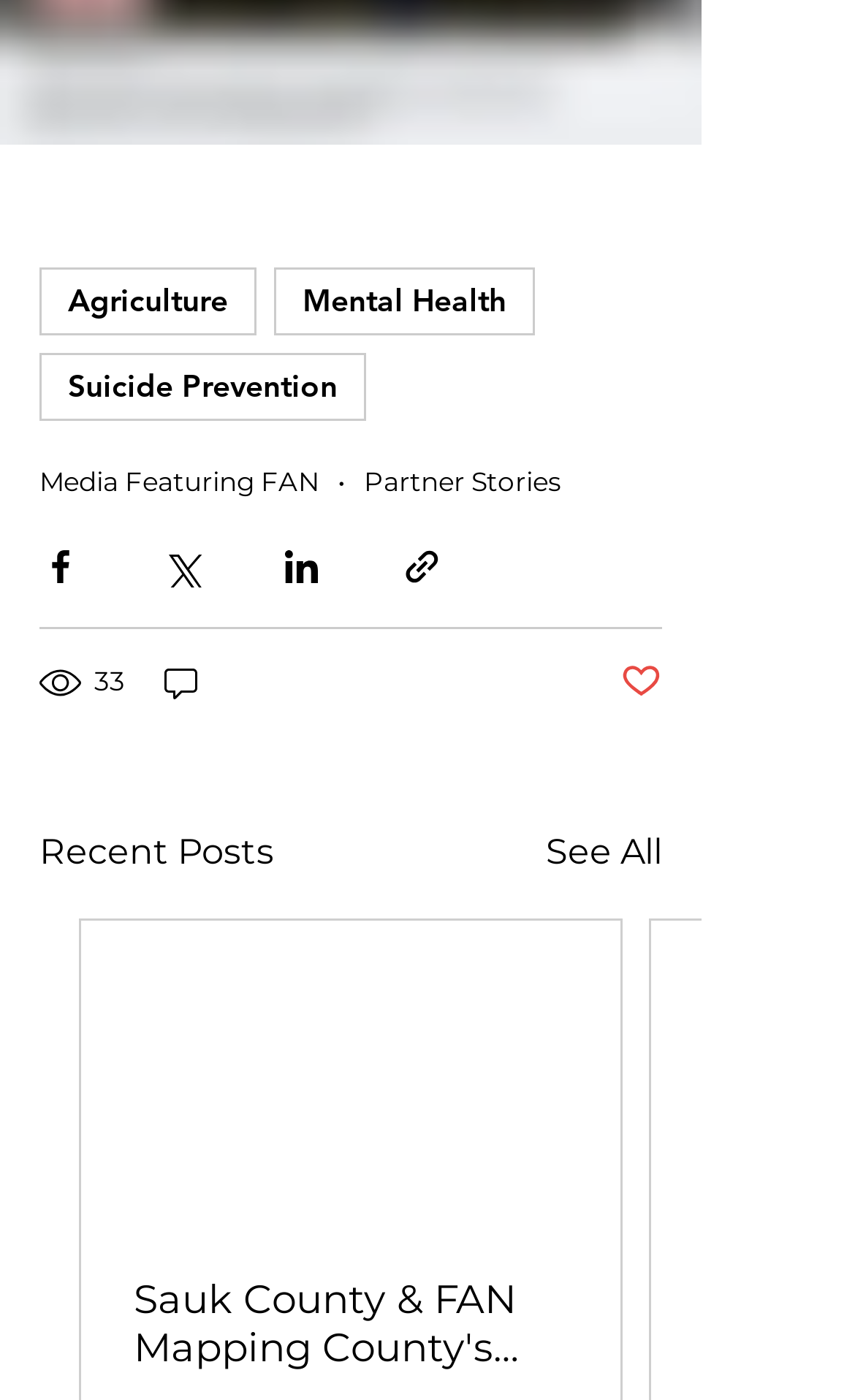Identify the bounding box of the HTML element described as: "Partner Stories".

[0.426, 0.332, 0.656, 0.355]